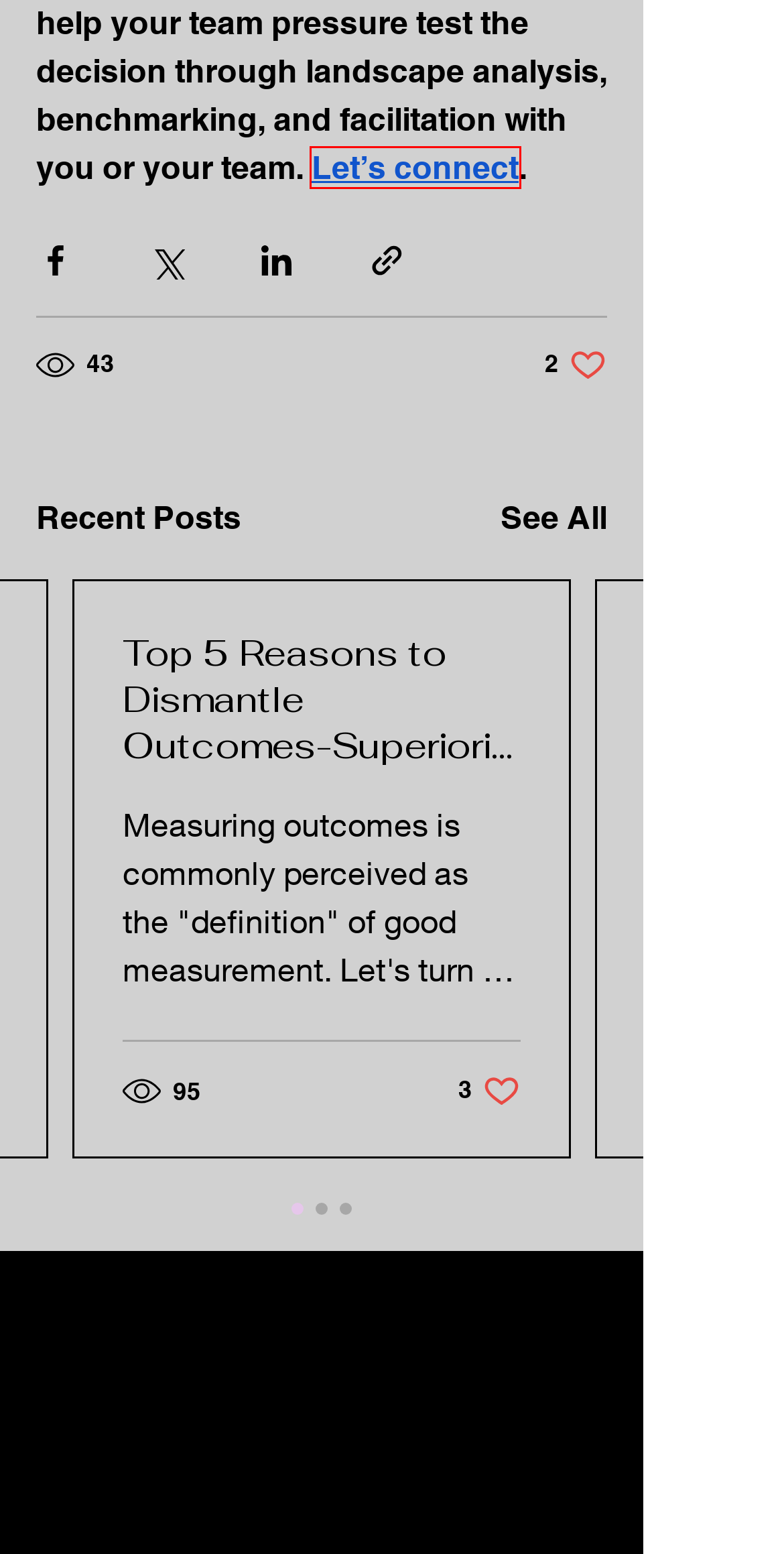You are provided with a screenshot of a webpage where a red rectangle bounding box surrounds an element. Choose the description that best matches the new webpage after clicking the element in the red bounding box. Here are the choices:
A. Cart Page | Better Next
B. Top 5 Reasons to Dismantle Outcomes-Superiority
C. Spring 2024 Updates
D. Contact | Better Next
E. Longer-Distance Relationship for Companies + Public Sector
F. Impact Measurement | Better Next
G. Website Builder - Create a Free Website Today | Wix.com
H. Blog | Better Next

D